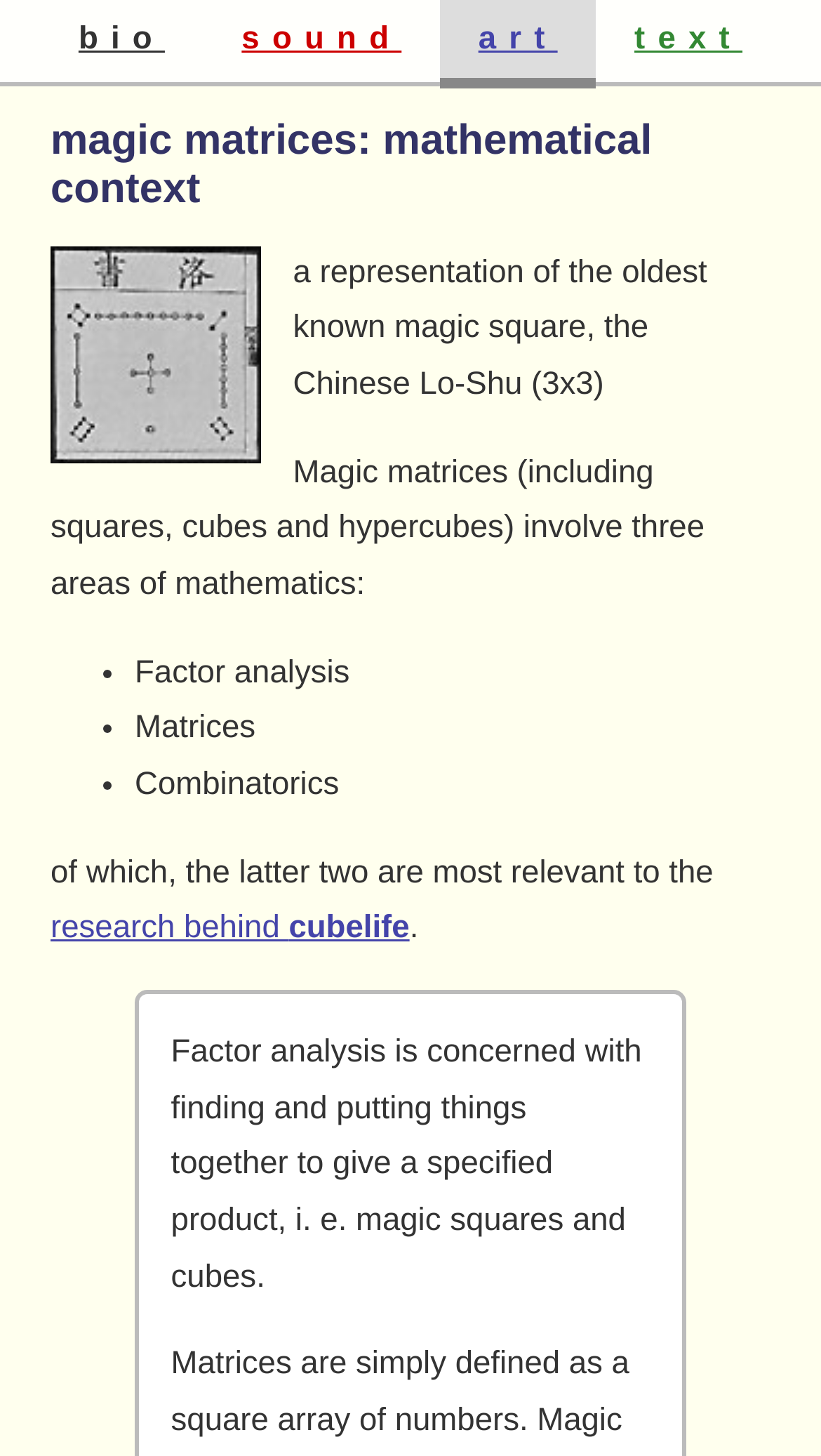Please answer the following question using a single word or phrase: 
What is factor analysis concerned with?

Finding and putting things together